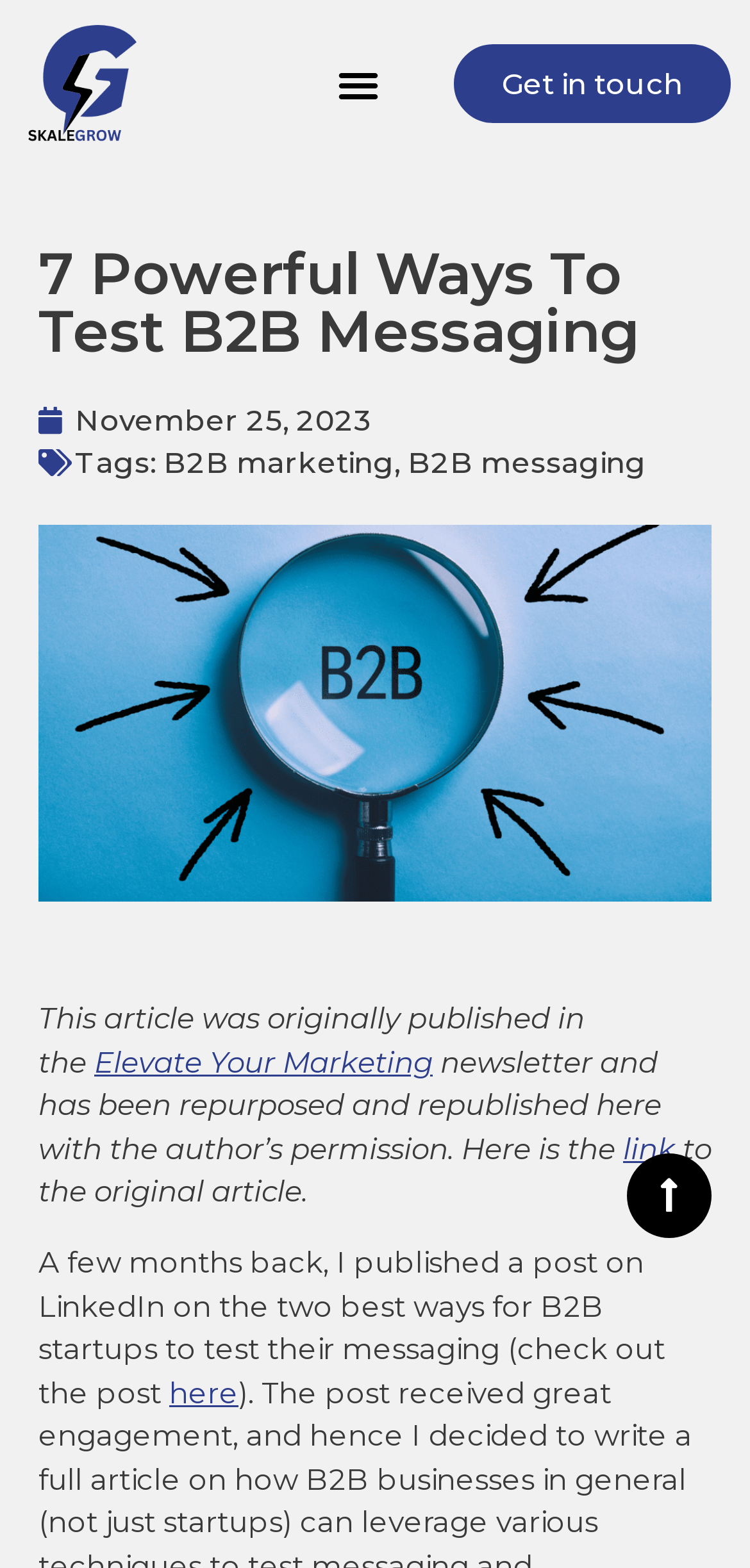Determine the bounding box coordinates of the clickable element to achieve the following action: 'Click the menu toggle button'. Provide the coordinates as four float values between 0 and 1, formatted as [left, top, right, bottom].

[0.435, 0.033, 0.52, 0.074]